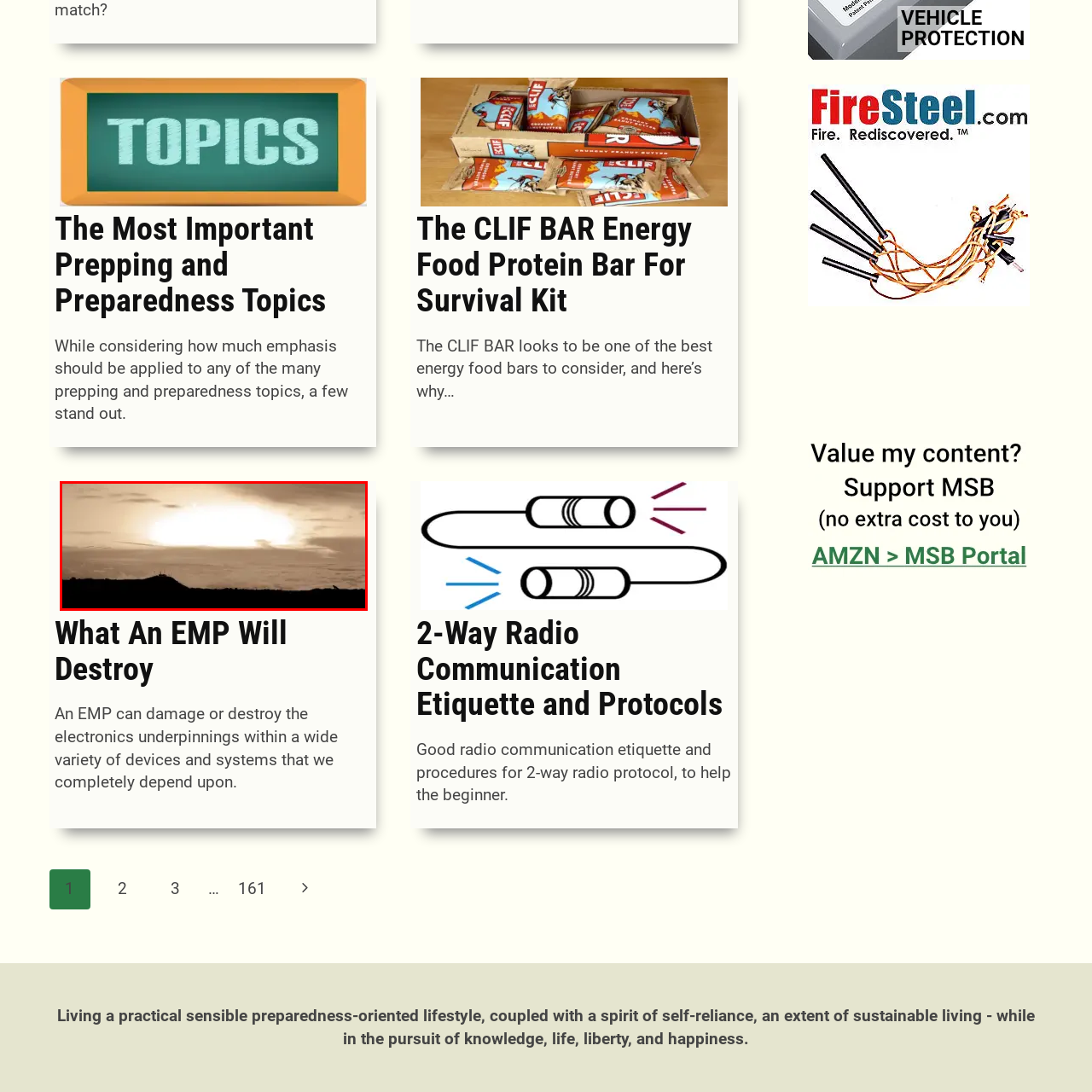Look closely at the zone within the orange frame and give a detailed answer to the following question, grounding your response on the visual details: 
What is the theme evoked by the imagery?

The caption explains that the imagery evokes themes of survival and preparedness, highlighting the impact of catastrophic events on both nature and human existence, and underscoring the importance of being prepared for such events.